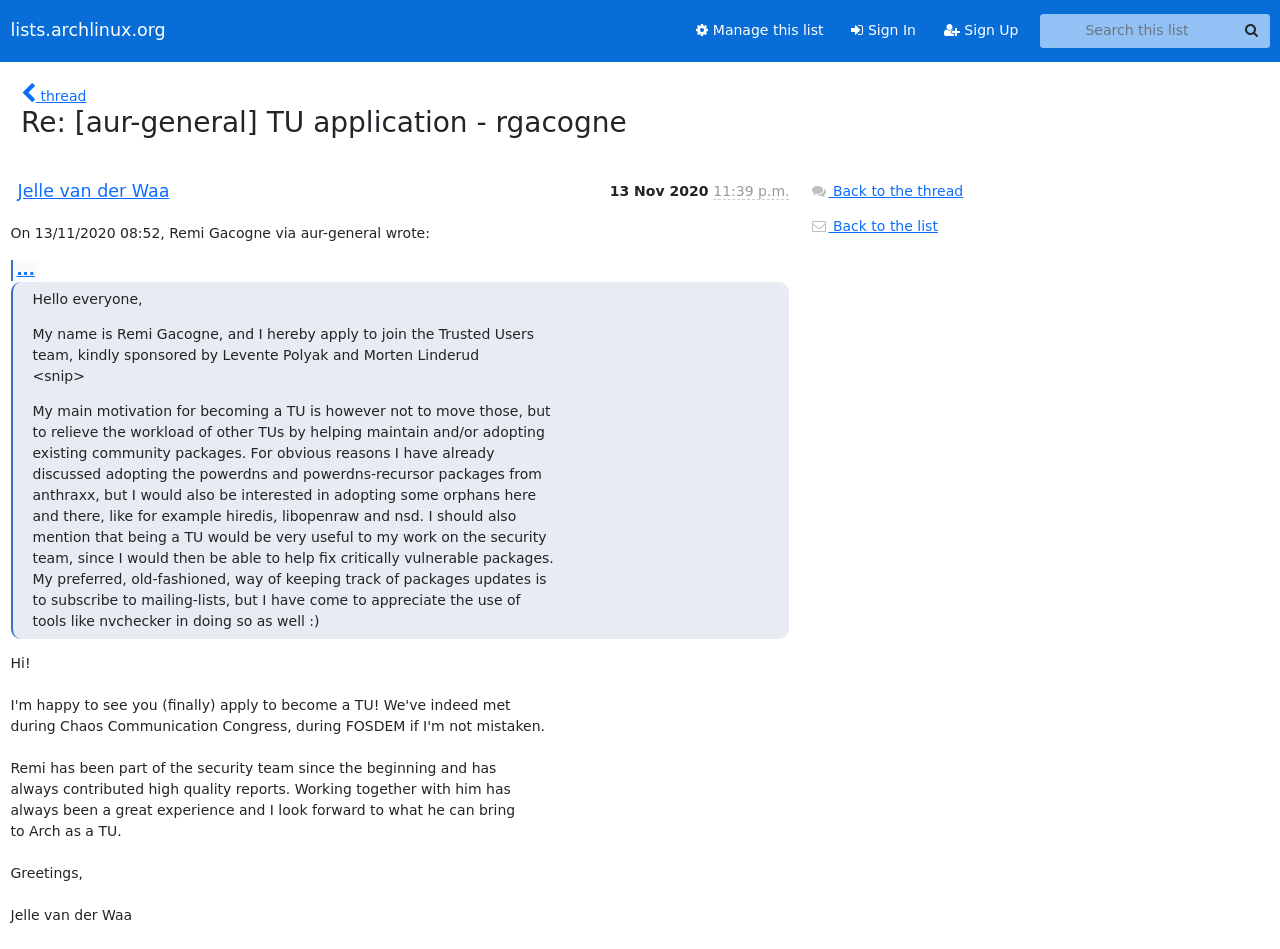Please analyze the image and provide a thorough answer to the question:
What is the name of the person who wrote the email?

The answer can be found in the blockquote section of the webpage, where the sender's name is mentioned as 'Remi Gacogne'.